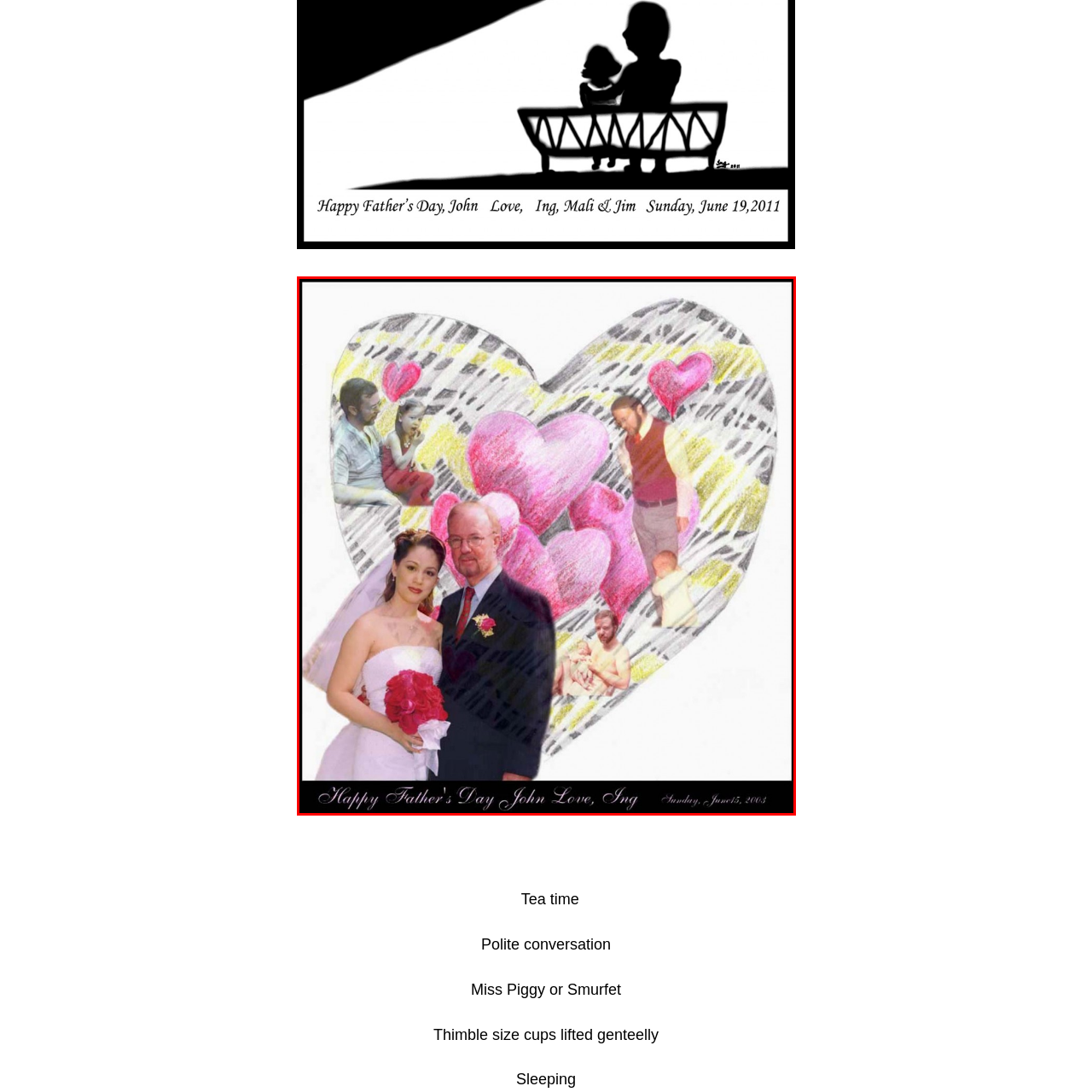What is the date mentioned in the image?
Inspect the image surrounded by the red bounding box and answer the question using a single word or a short phrase.

Sunday, June 15, 2003